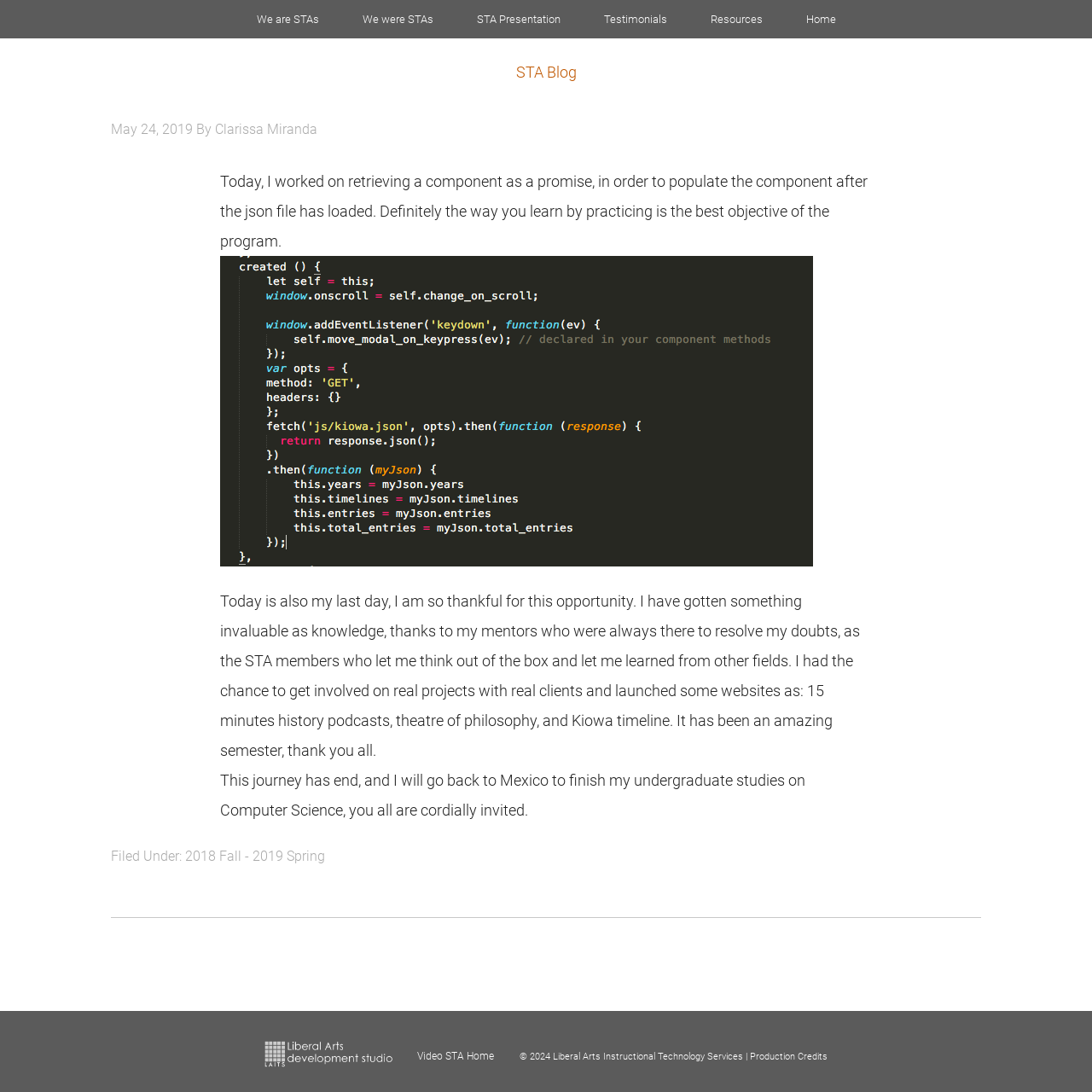Please locate the bounding box coordinates of the element that needs to be clicked to achieve the following instruction: "read article by Clarissa Miranda". The coordinates should be four float numbers between 0 and 1, i.e., [left, top, right, bottom].

[0.197, 0.111, 0.291, 0.126]